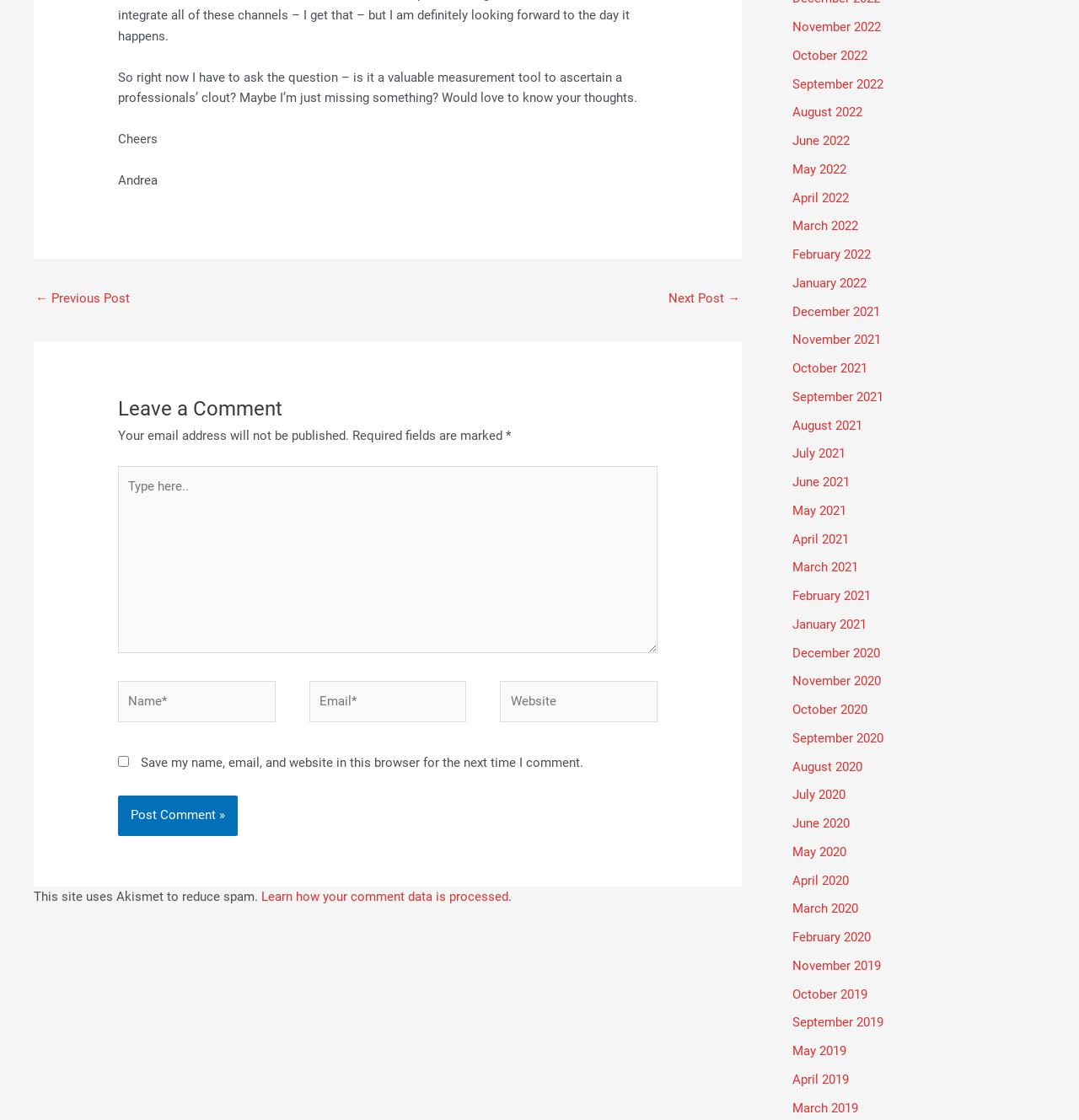Could you indicate the bounding box coordinates of the region to click in order to complete this instruction: "View next post".

[0.62, 0.255, 0.686, 0.281]